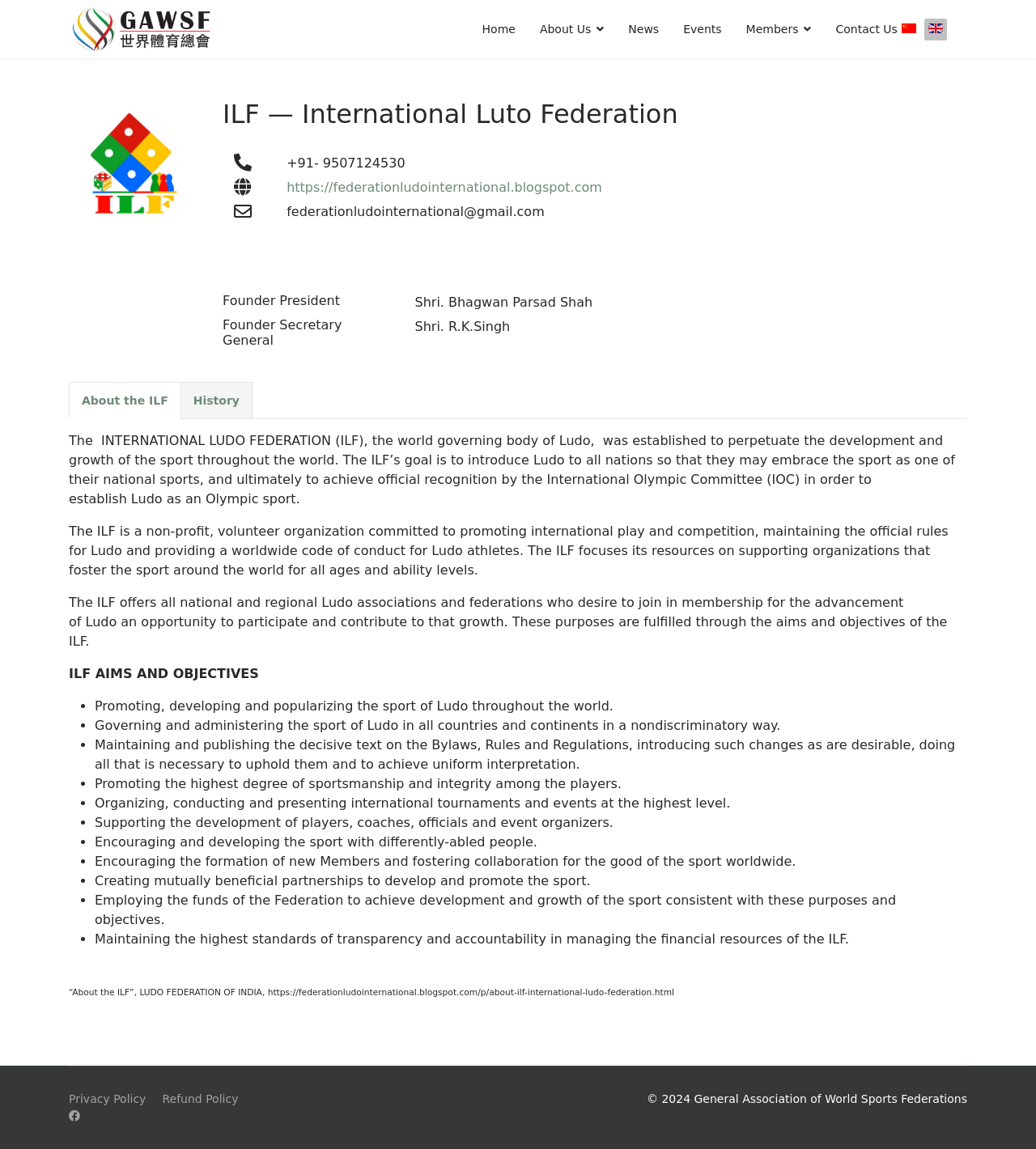Using the provided description: "Refund Policy", find the bounding box coordinates of the corresponding UI element. The output should be four float numbers between 0 and 1, in the format [left, top, right, bottom].

[0.157, 0.949, 0.23, 0.964]